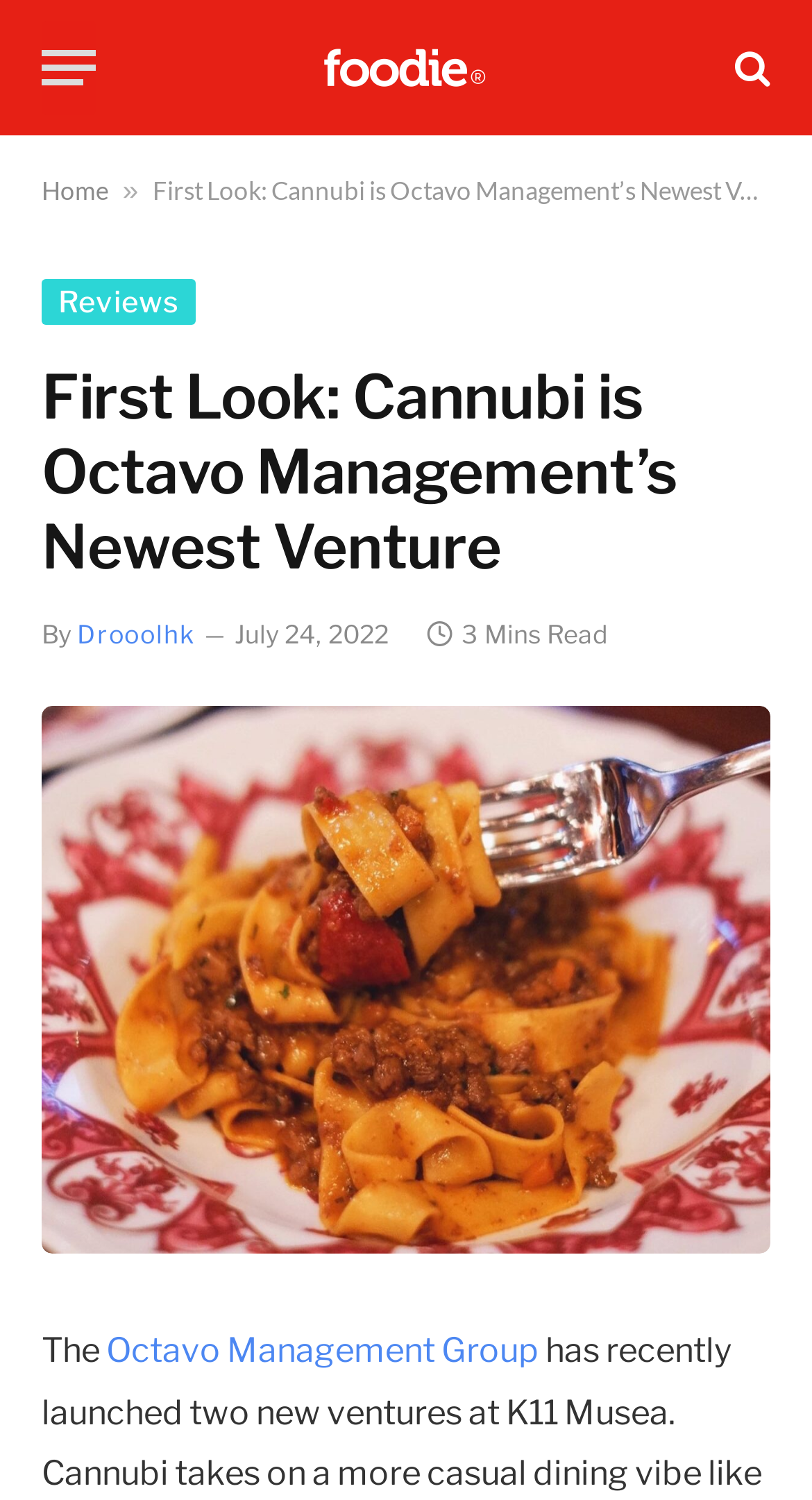What is the name of the author of the article?
Using the information from the image, provide a comprehensive answer to the question.

I found the author's name by looking at the text next to 'By' which is 'Drooolhk'. This is likely the author's name as it is a common format for articles to display the author's name.